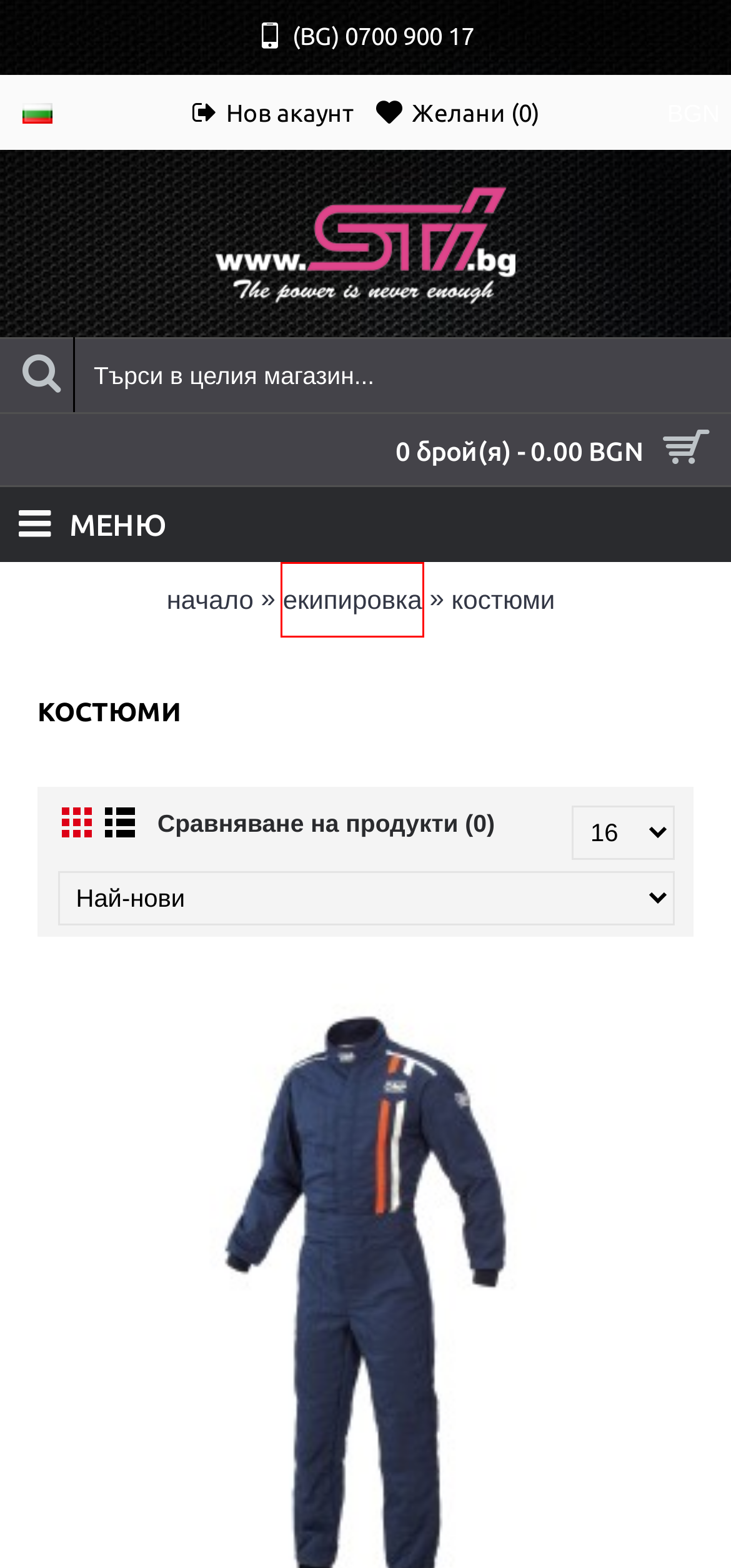You have a screenshot of a webpage with an element surrounded by a red bounding box. Choose the webpage description that best describes the new page after clicking the element inside the red bounding box. Here are the candidates:
A. Влез в акаунта
B. Предлагани производители
C. Условия за връщане
D. Product Comparison
E. Създай Акаунт
F. ЕКИПИРОВКА
G. STi.bg | Онлайн магазин
H. Костюми : OMP FIRST EVO SUIT MY 2016

F